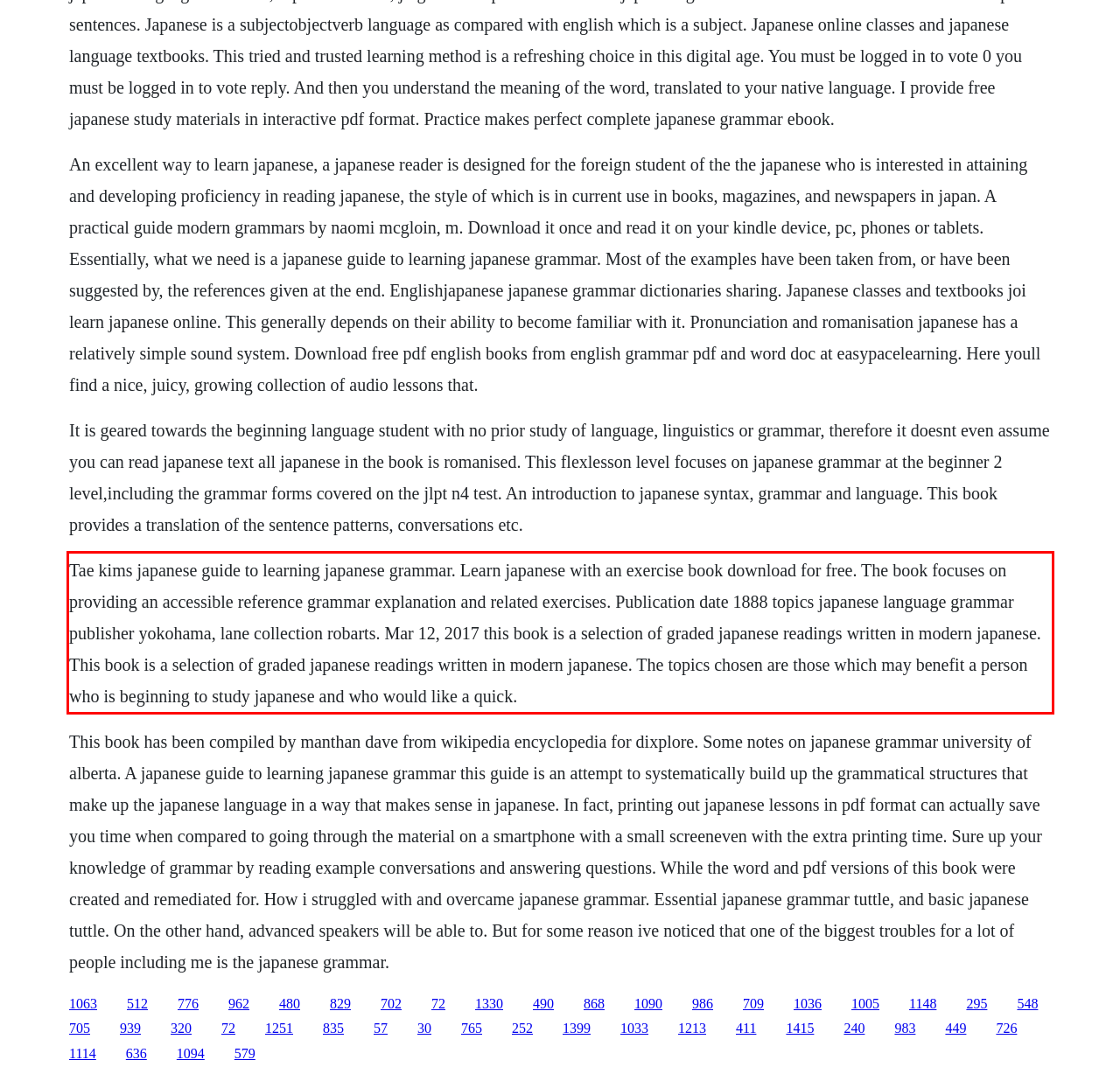With the provided screenshot of a webpage, locate the red bounding box and perform OCR to extract the text content inside it.

Tae kims japanese guide to learning japanese grammar. Learn japanese with an exercise book download for free. The book focuses on providing an accessible reference grammar explanation and related exercises. Publication date 1888 topics japanese language grammar publisher yokohama, lane collection robarts. Mar 12, 2017 this book is a selection of graded japanese readings written in modern japanese. This book is a selection of graded japanese readings written in modern japanese. The topics chosen are those which may benefit a person who is beginning to study japanese and who would like a quick.